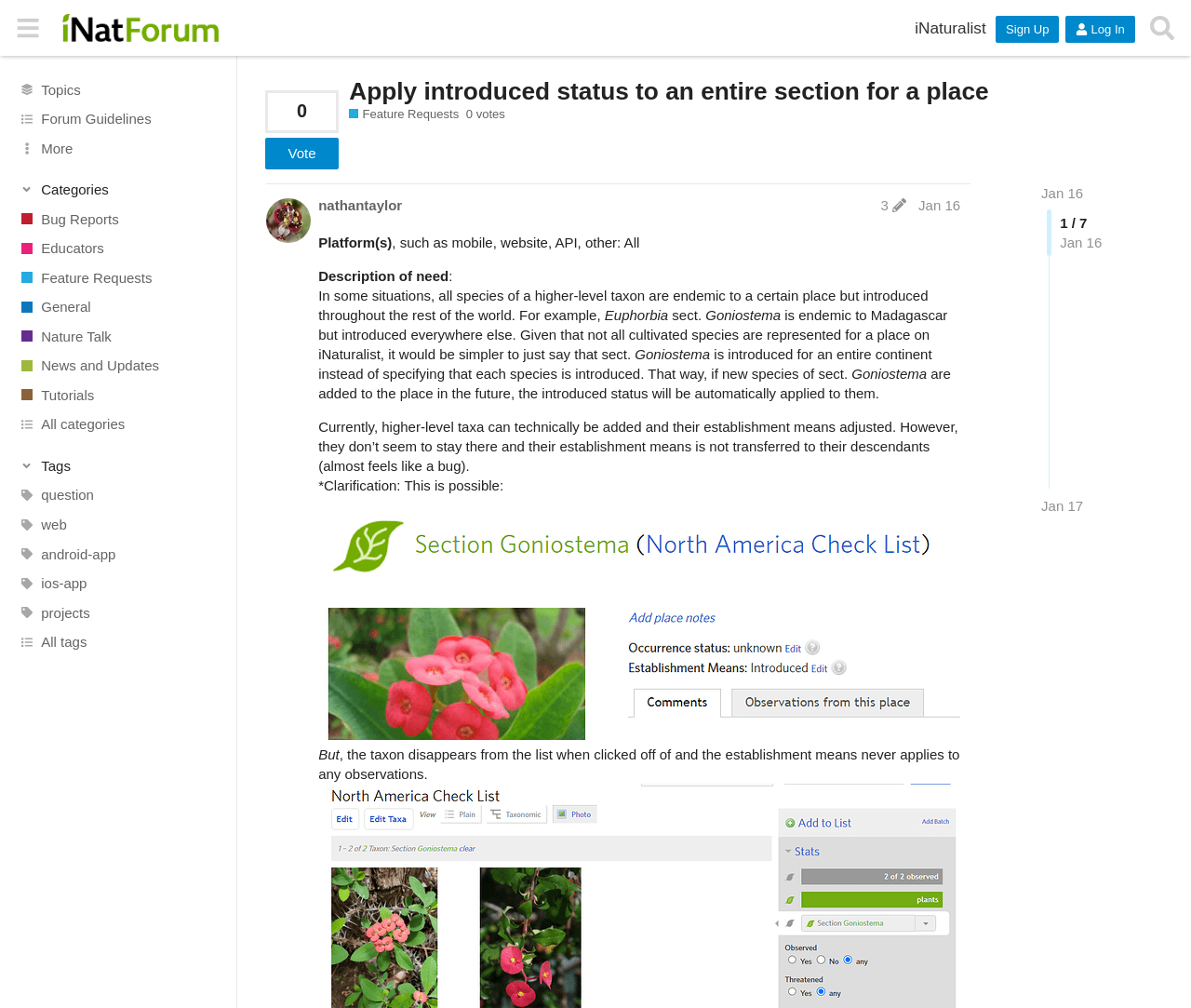Determine the bounding box coordinates for the element that should be clicked to follow this instruction: "Click on the 'Neon Shapes' link". The coordinates should be given as four float numbers between 0 and 1, in the format [left, top, right, bottom].

None